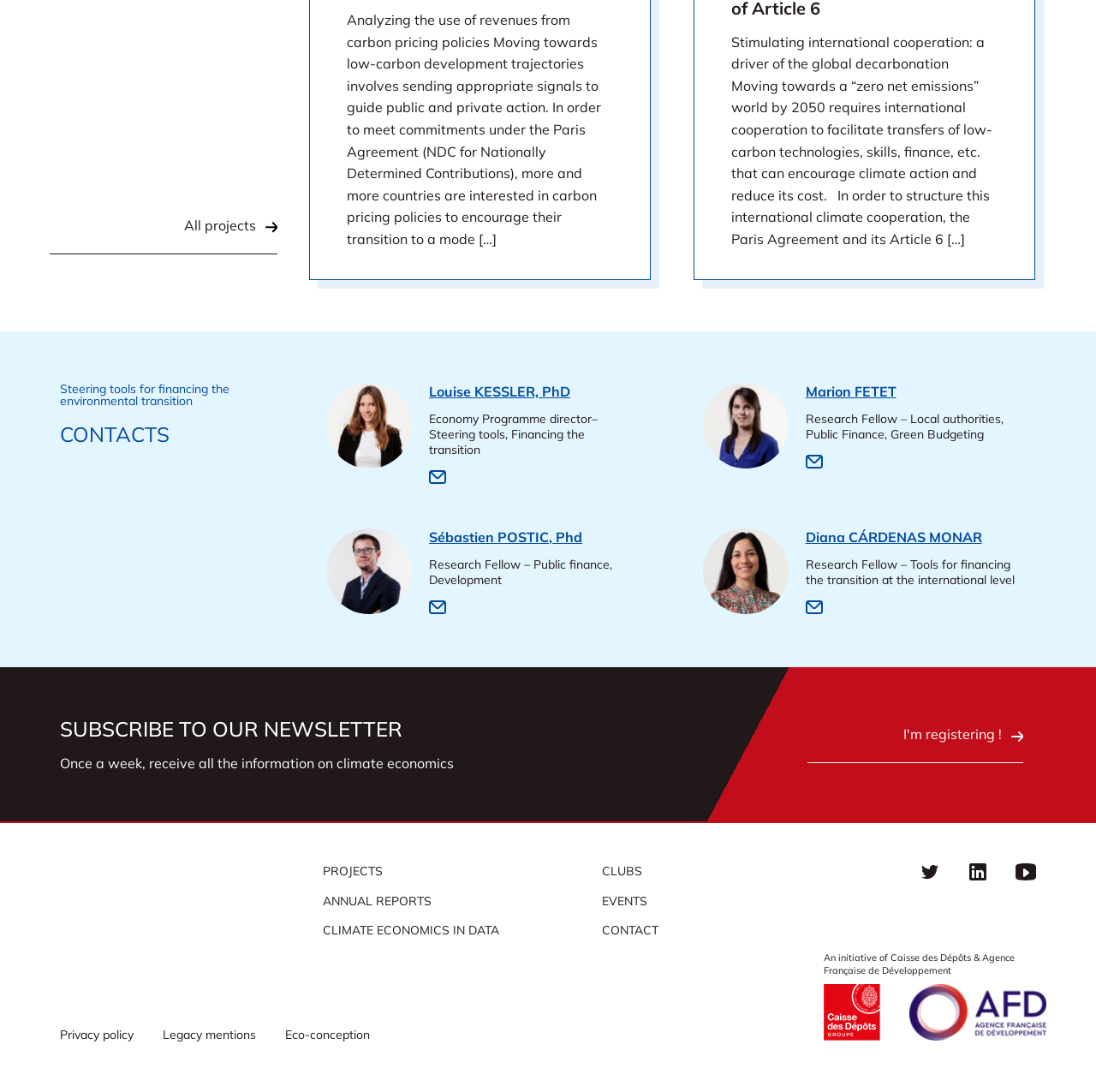What is the topic of the webpage?
Please give a detailed and thorough answer to the question, covering all relevant points.

Based on the links and headings on the webpage, it appears to be focused on climate economics, with topics such as carbon pricing, financing the environmental transition, and climate action.